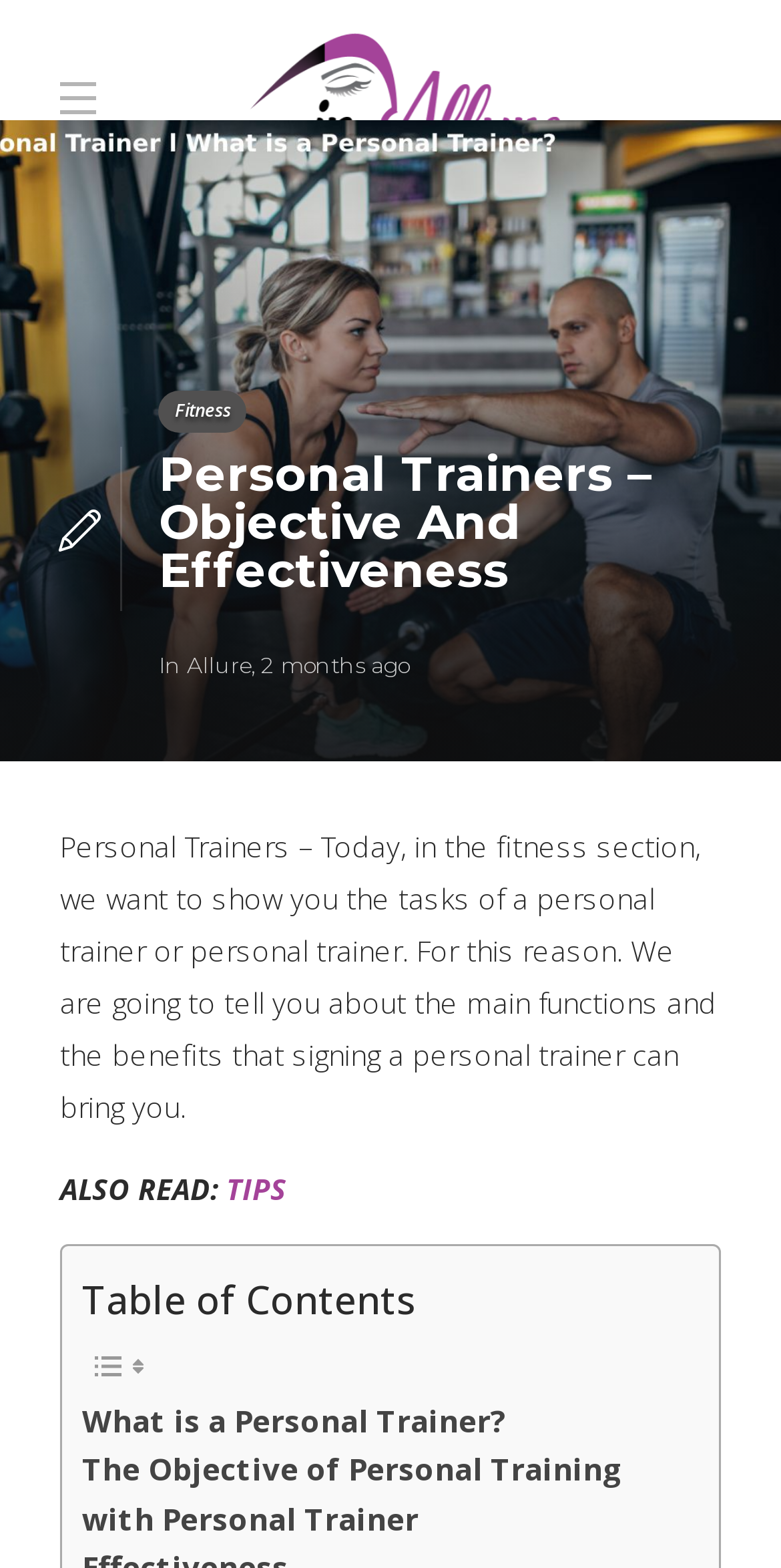What is the time frame mentioned in the webpage?
Based on the image, answer the question in a detailed manner.

The webpage mentions '2 months ago' as the time frame when the article was published, which is indicated by the link '2 months ago'.